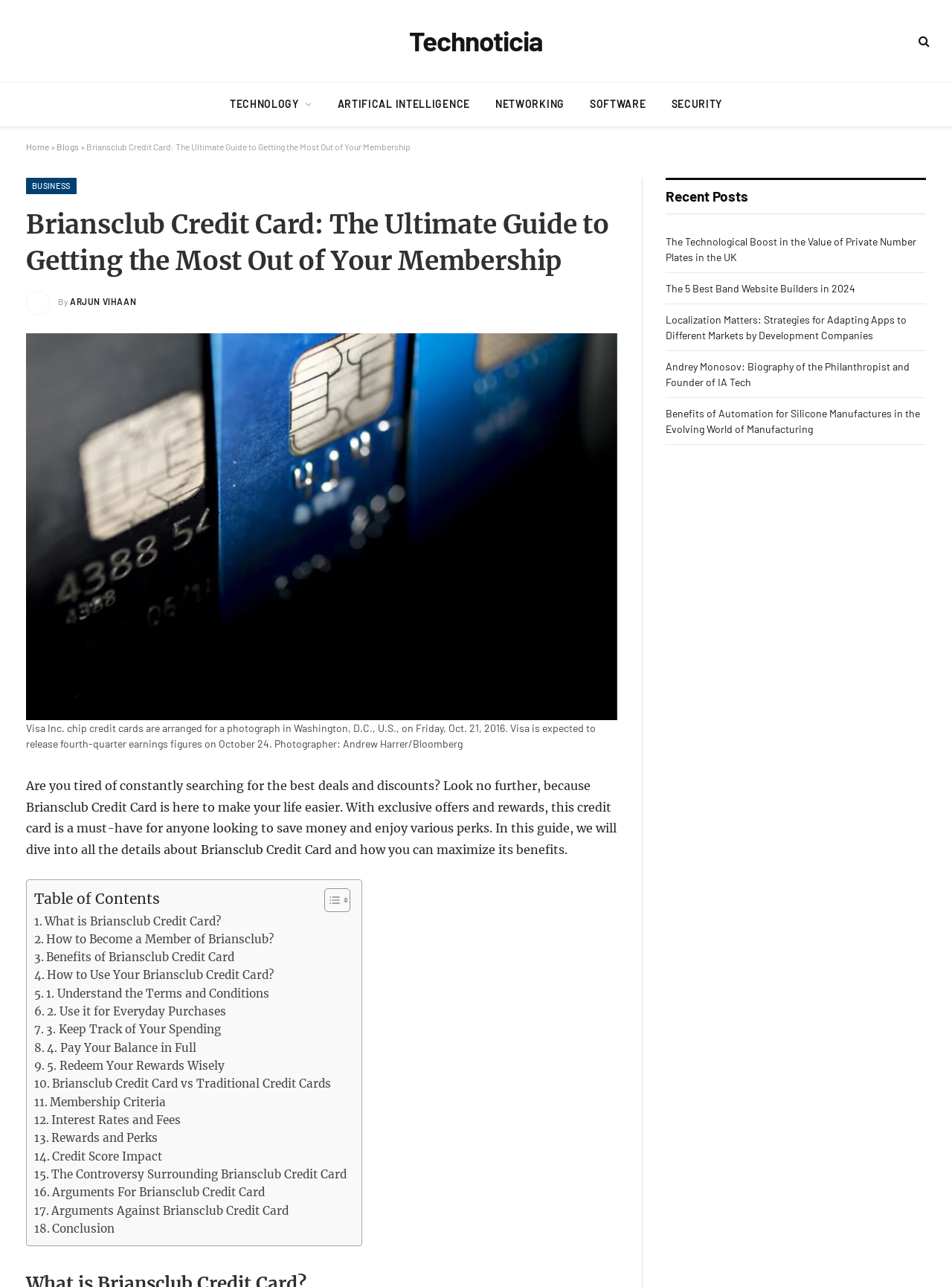Answer this question in one word or a short phrase: What is the name of the credit card?

Briansclub Credit Card